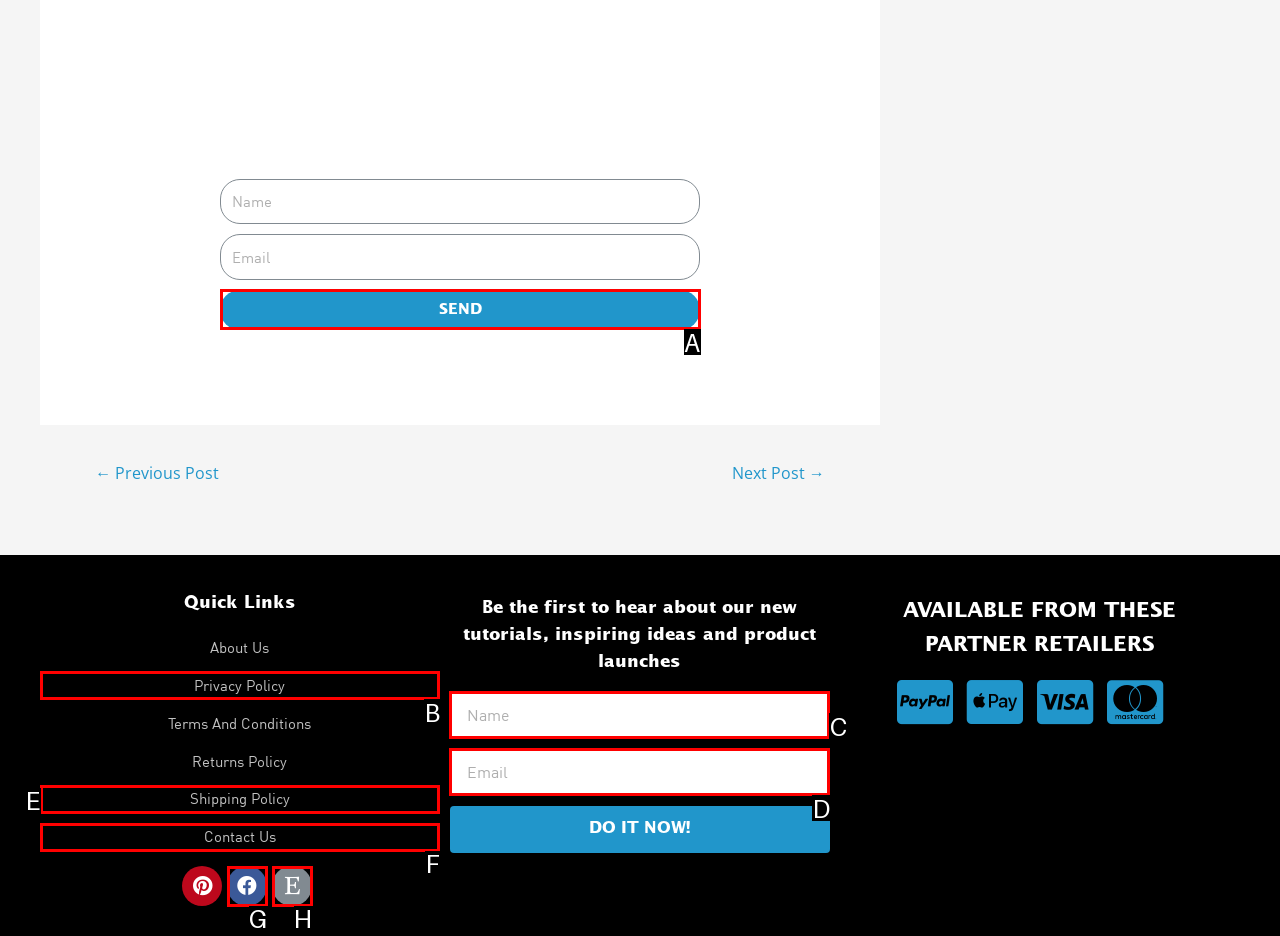Select the HTML element that corresponds to the description: Send. Answer with the letter of the matching option directly from the choices given.

A